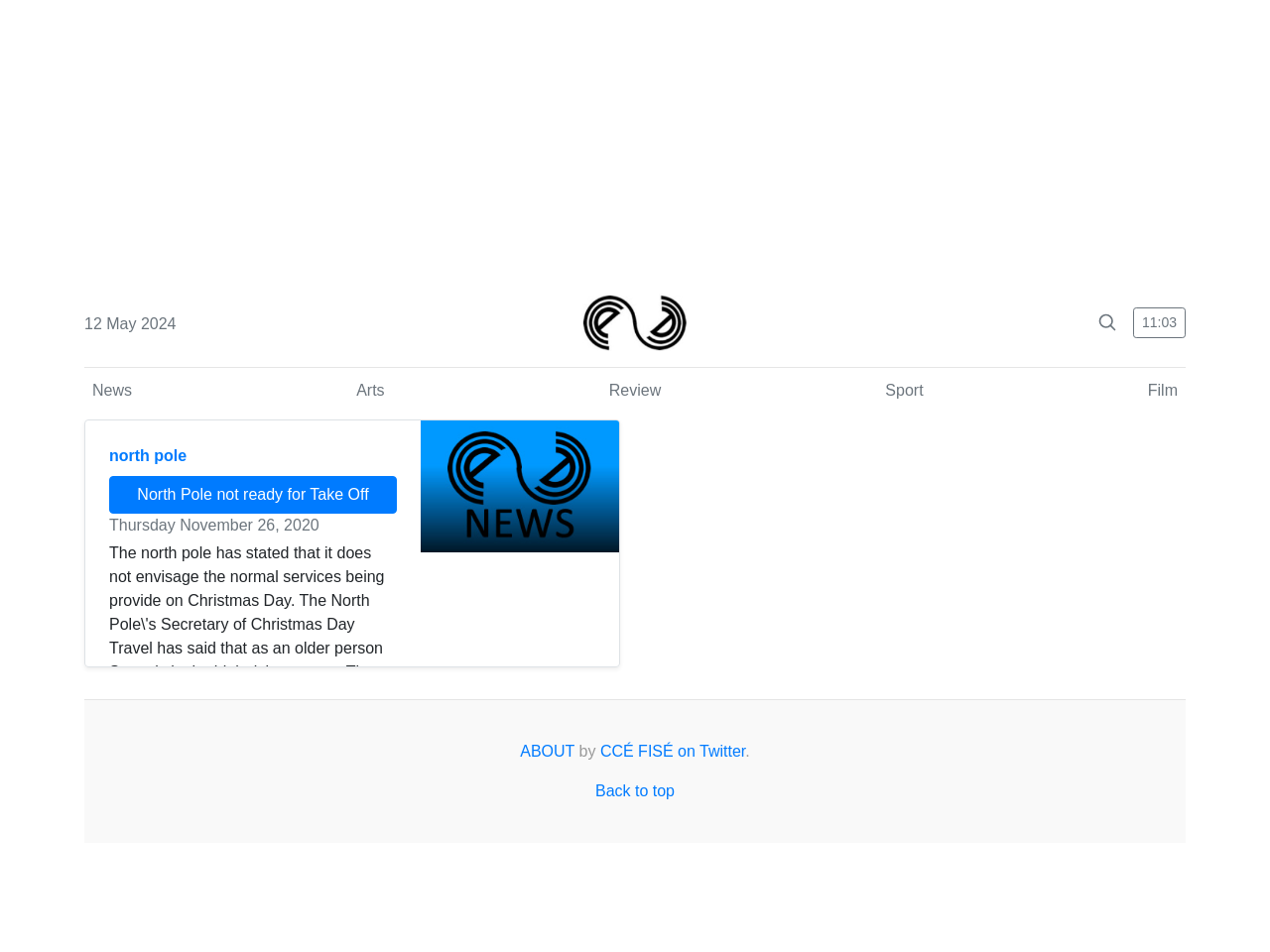What is the purpose of the 'Back to top' link?
Using the picture, provide a one-word or short phrase answer.

To go back to the top of the page